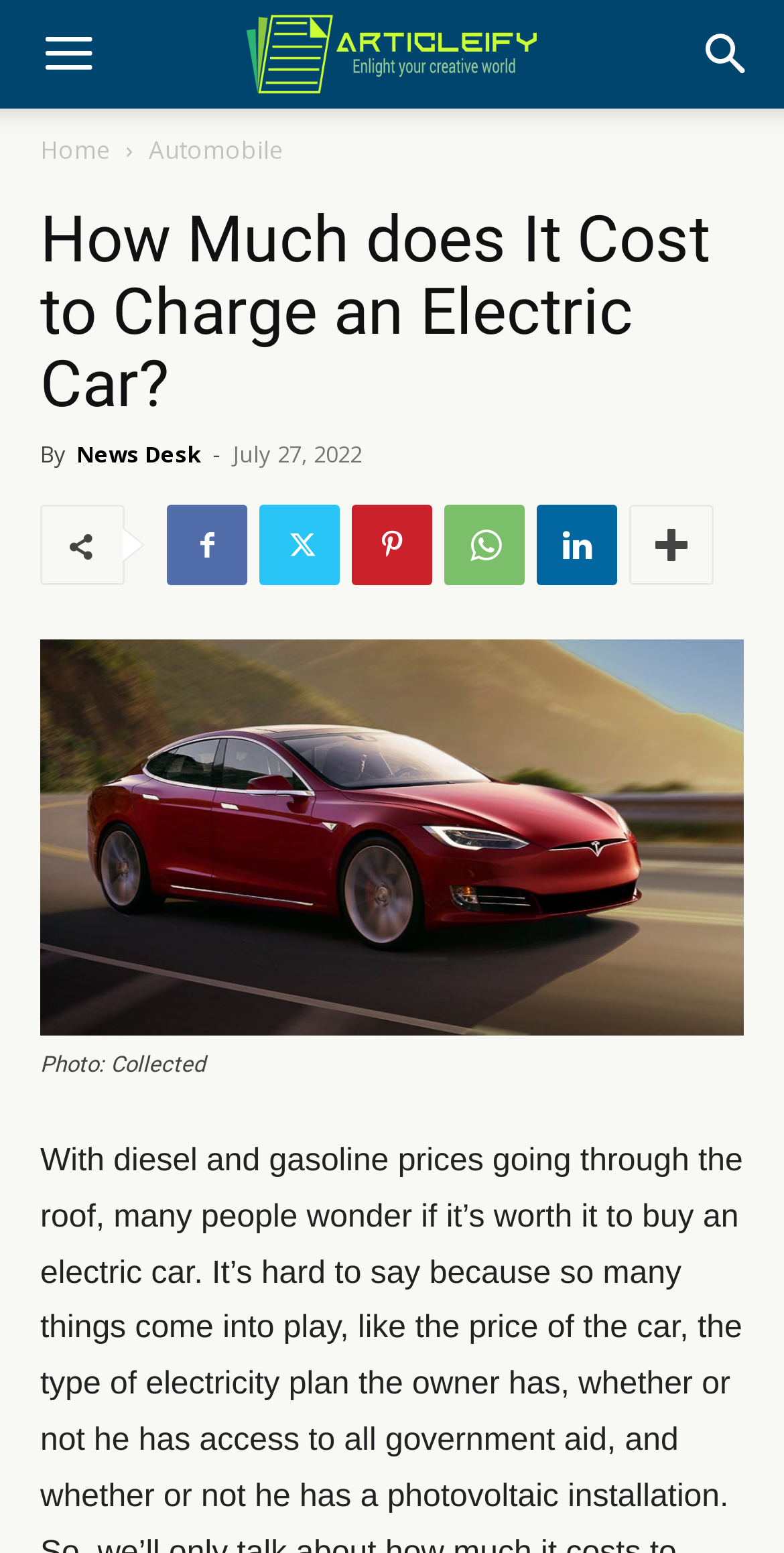Based on the visual content of the image, answer the question thoroughly: What is the name of the website?

The name of the website can be found in the top-left corner of the webpage, where the 'Articleify' logo is located.